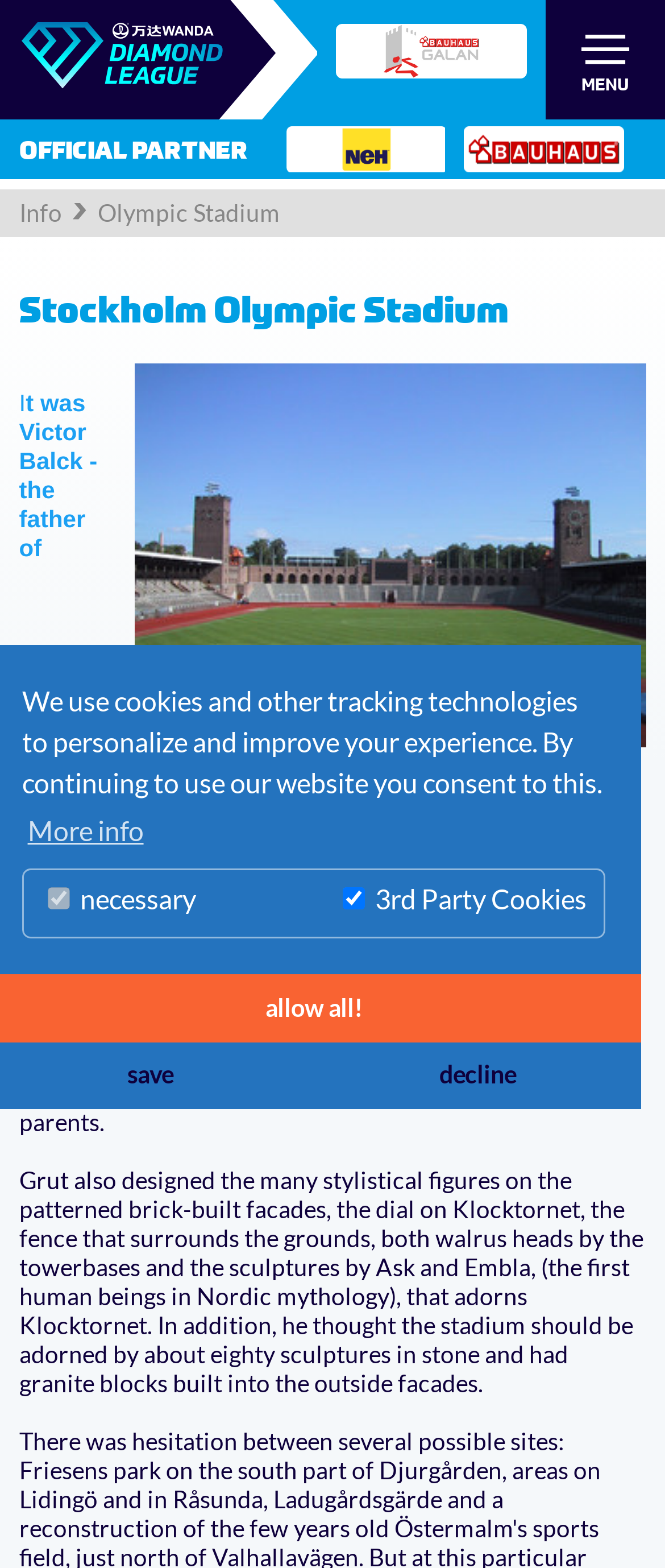Given the element description parent_node: 3rd Party Cookies, identify the bounding box coordinates for the UI element on the webpage screenshot. The format should be (top-left x, top-left y, bottom-right x, bottom-right y), with values between 0 and 1.

[0.515, 0.566, 0.549, 0.58]